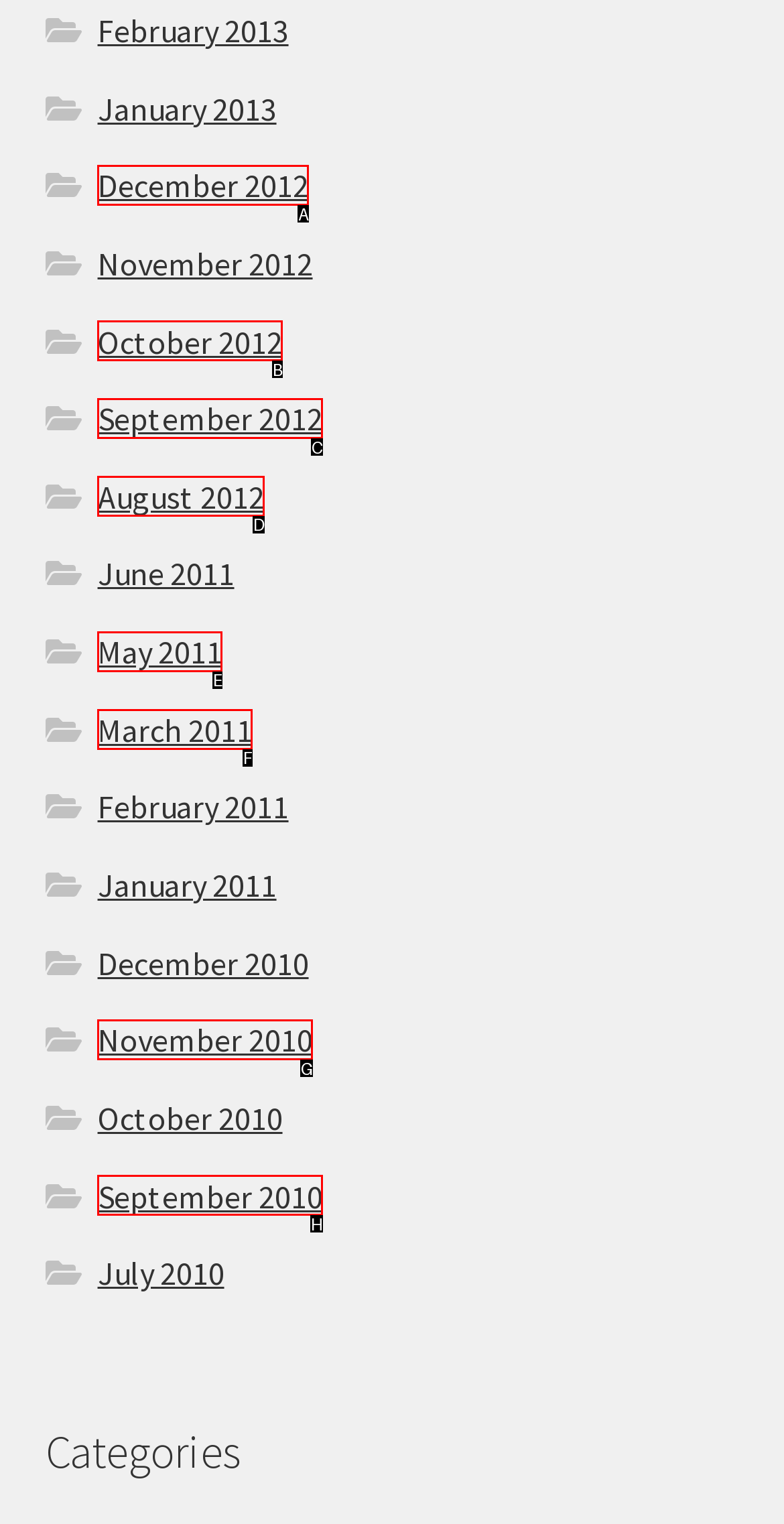Tell me which option best matches this description: March 2011
Answer with the letter of the matching option directly from the given choices.

F